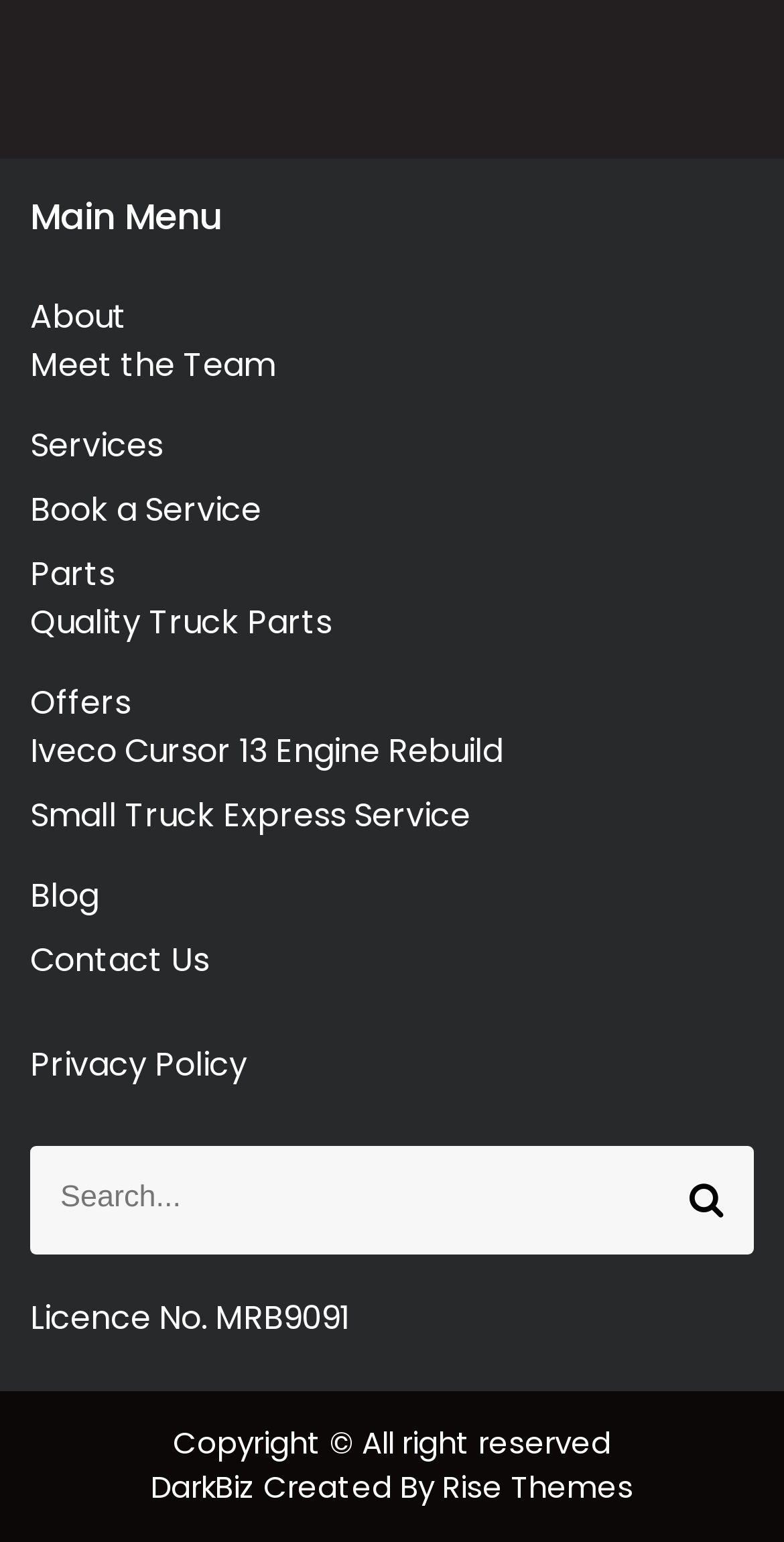Provide a one-word or short-phrase response to the question:
What is the licence number?

MRB9091